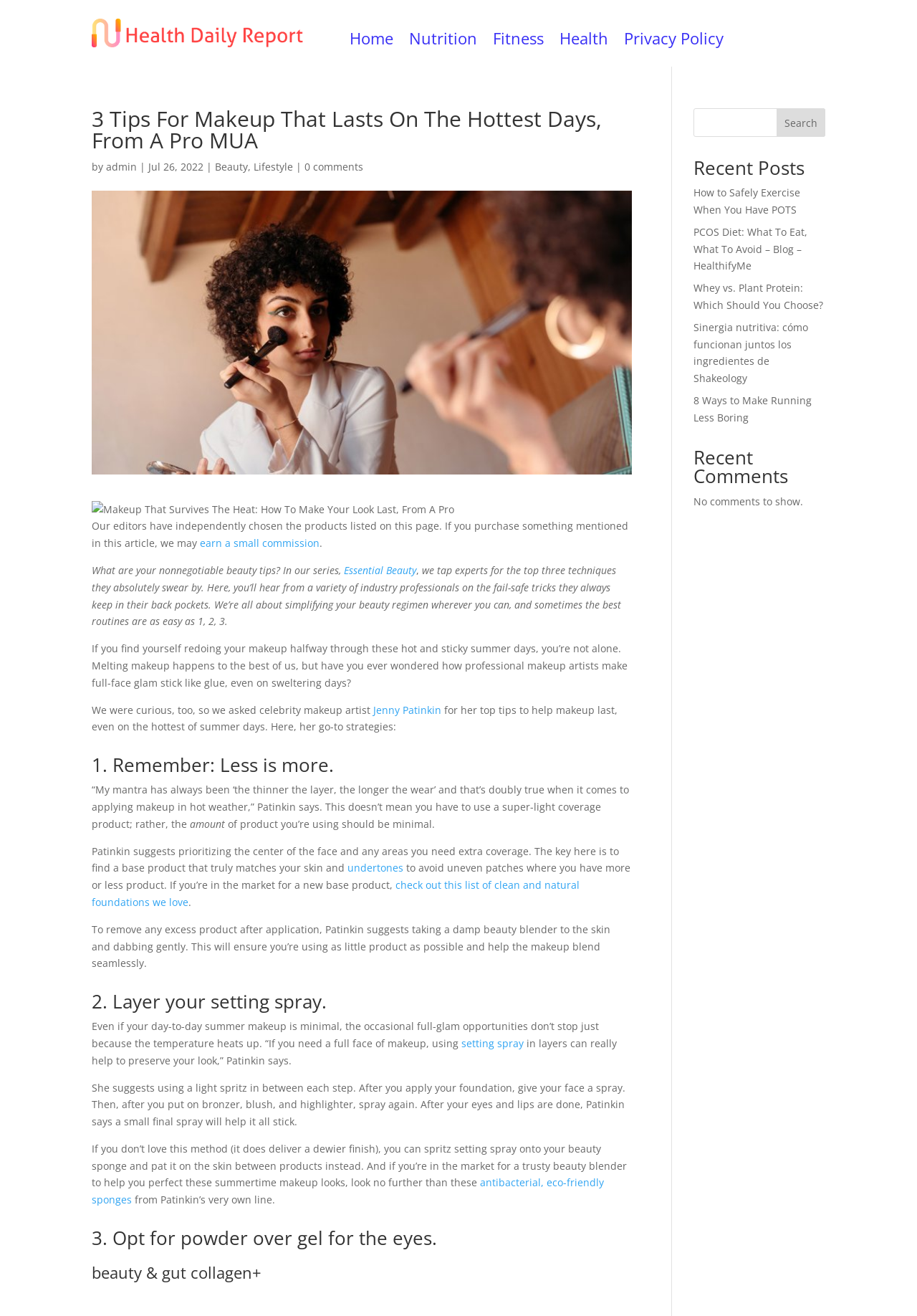Determine the bounding box coordinates for the clickable element required to fulfill the instruction: "Search for something". Provide the coordinates as four float numbers between 0 and 1, i.e., [left, top, right, bottom].

[0.756, 0.082, 0.9, 0.104]